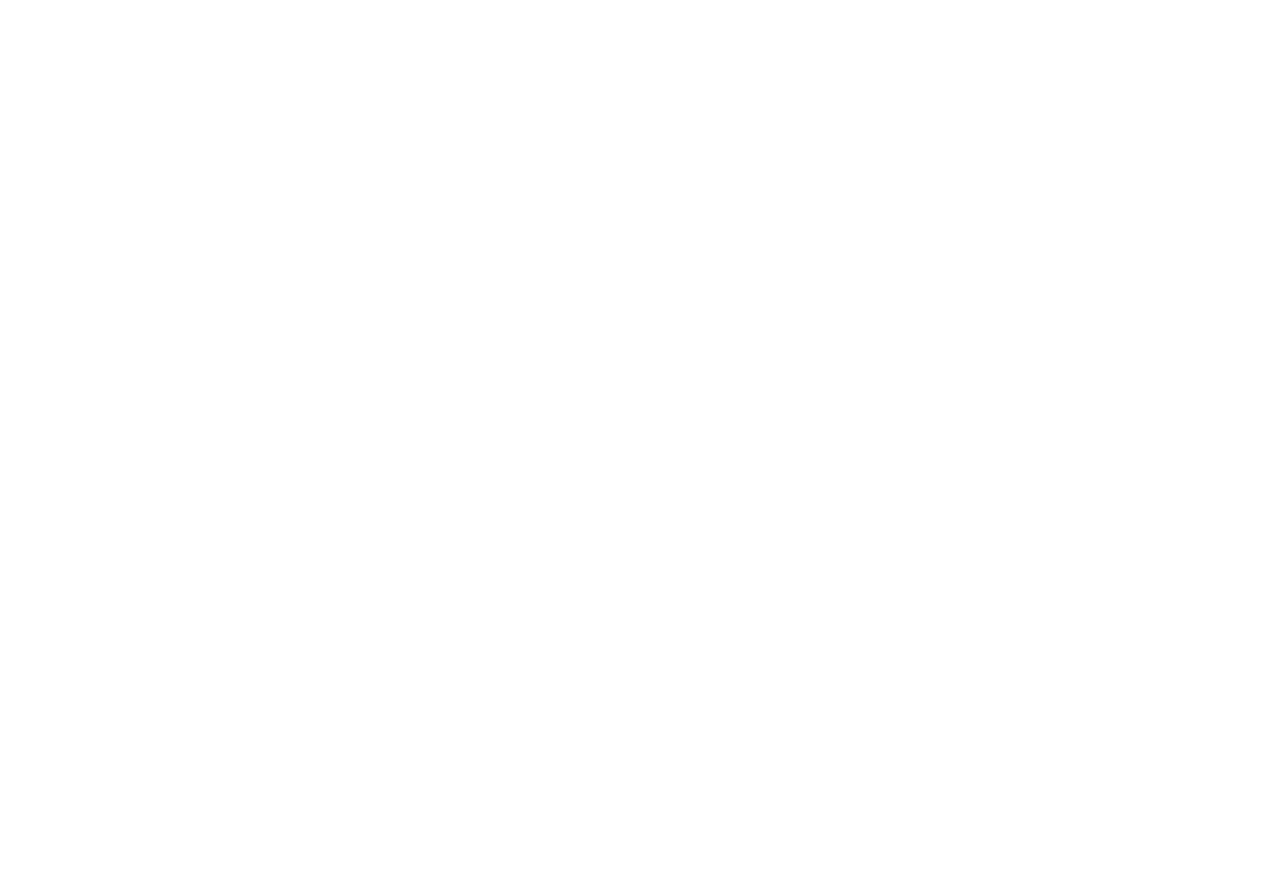Identify the bounding box for the UI element that is described as follows: "Bottle P Trap".

[0.419, 0.476, 0.581, 0.514]